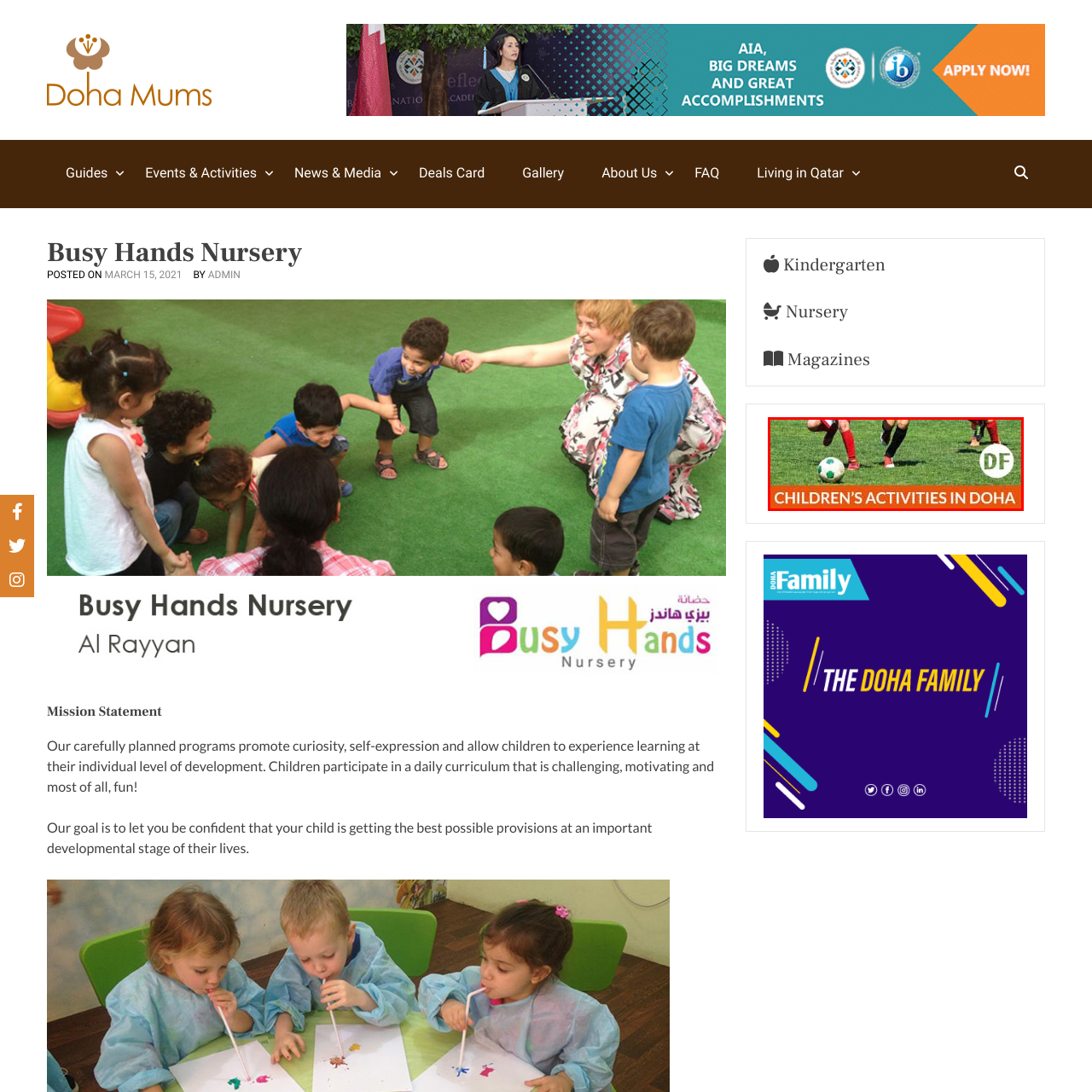What is the purpose of the visual?
Analyze the image inside the red bounding box and provide a one-word or short-phrase answer to the question.

To invite parents to explore recreational activities